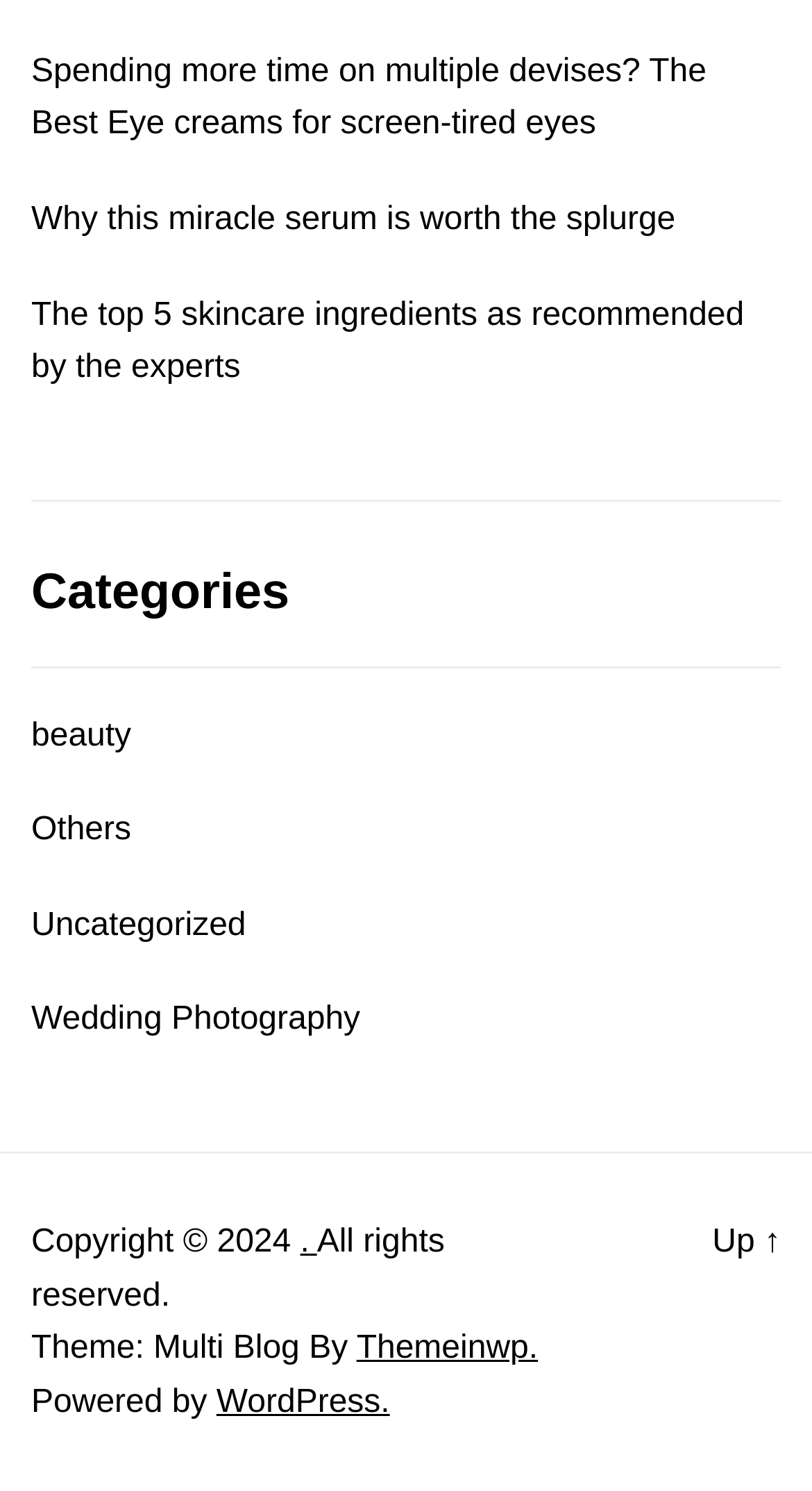What is the theme of the website?
Analyze the image and provide a thorough answer to the question.

I found the text 'Theme: Multi Blog By' at the bottom of the page, which indicates that the theme of the website is Multi Blog.